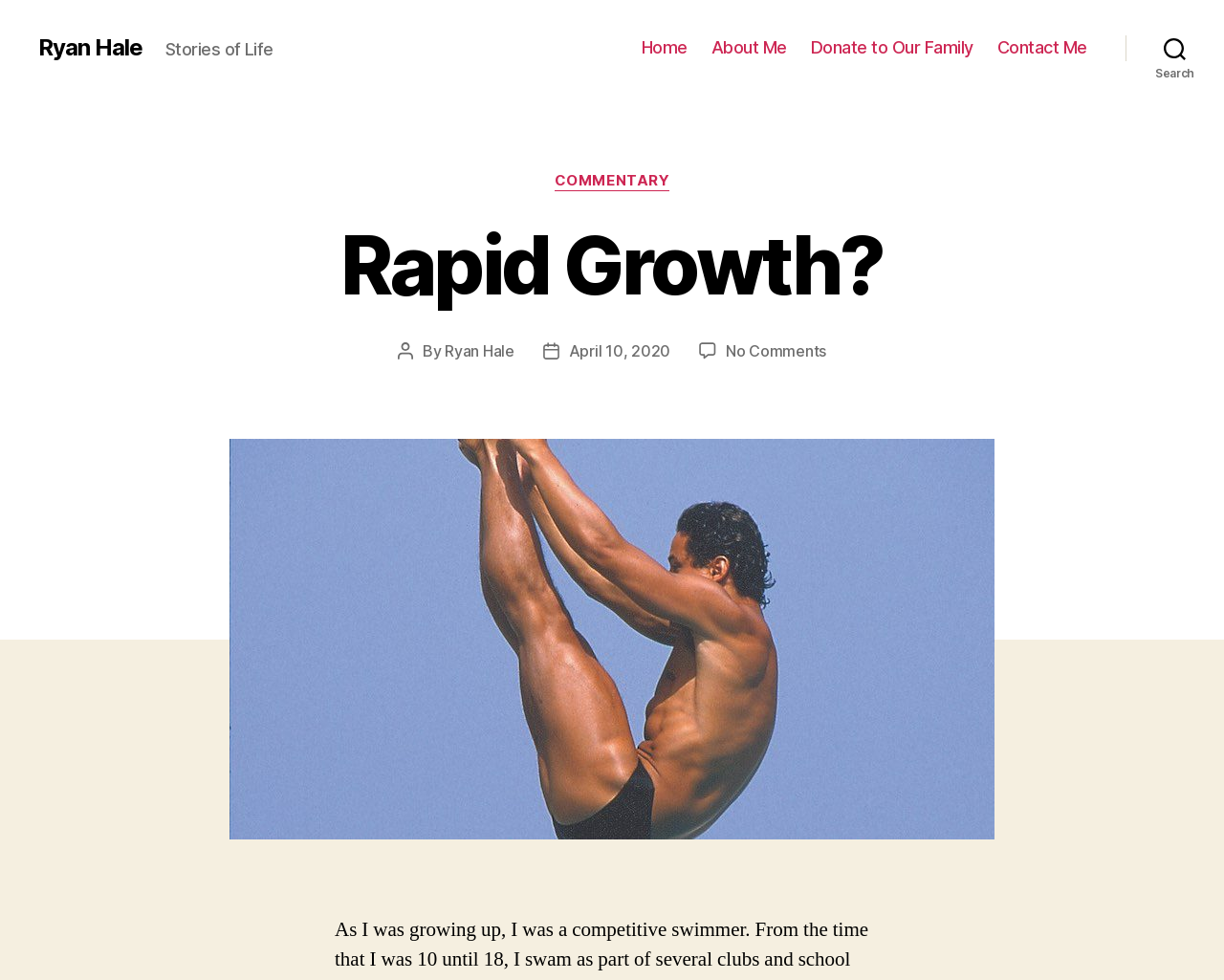Please identify the bounding box coordinates of the element on the webpage that should be clicked to follow this instruction: "view commentary". The bounding box coordinates should be given as four float numbers between 0 and 1, formatted as [left, top, right, bottom].

[0.453, 0.176, 0.547, 0.195]